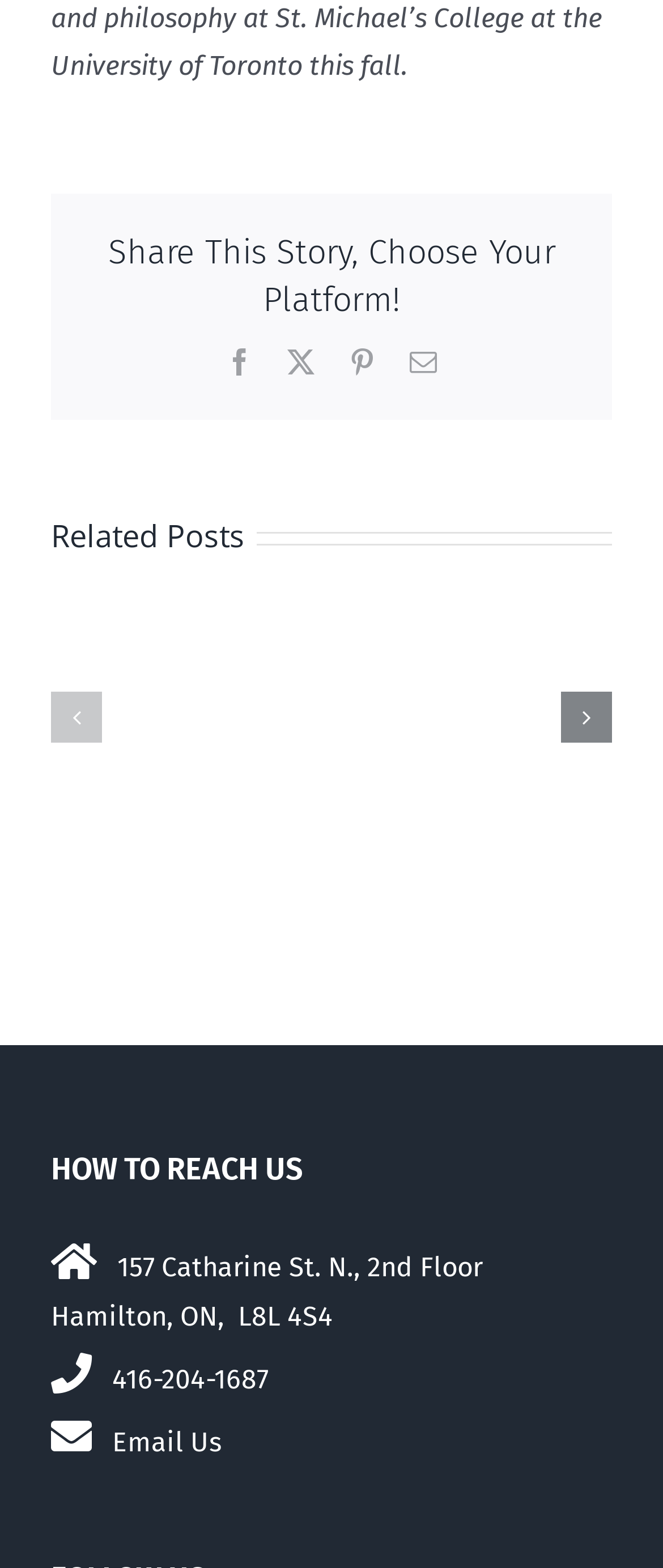Identify the bounding box coordinates for the element you need to click to achieve the following task: "Read about Israeli apartheid". The coordinates must be four float values ranging from 0 to 1, formatted as [left, top, right, bottom].

None